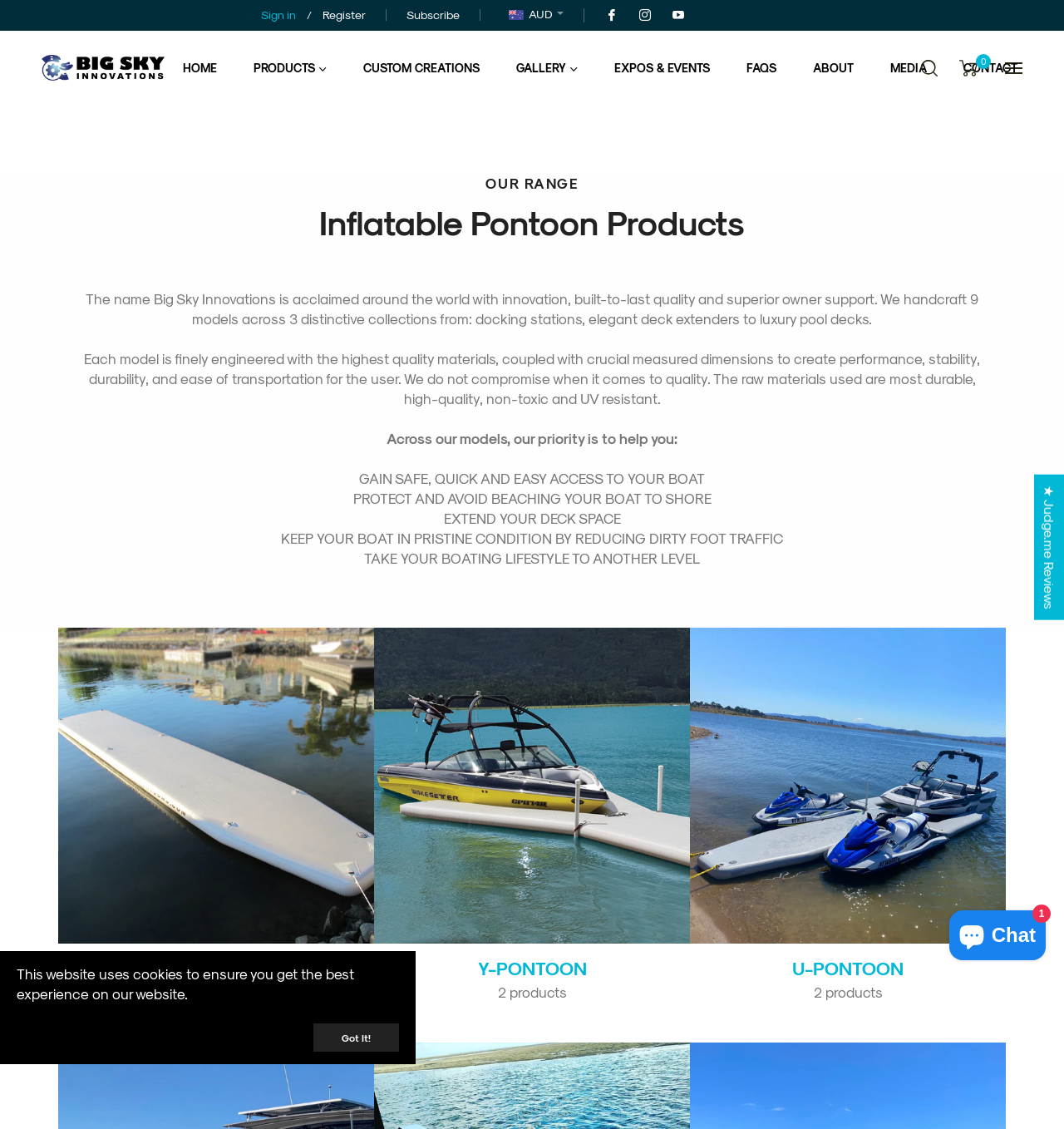Predict the bounding box of the UI element based on the description: "Sign in". The coordinates should be four float numbers between 0 and 1, formatted as [left, top, right, bottom].

[0.245, 0.007, 0.278, 0.019]